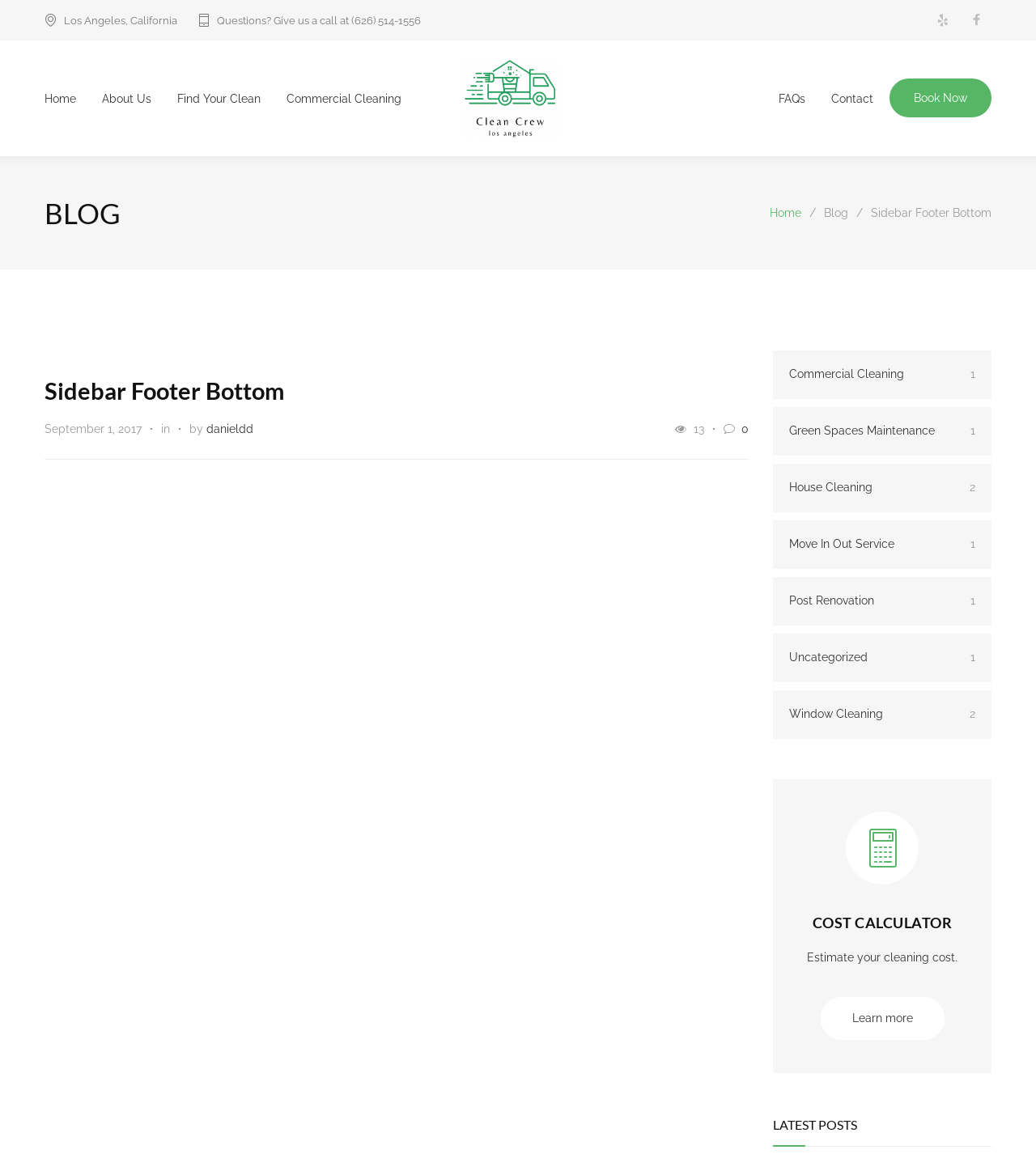Identify the bounding box coordinates for the element that needs to be clicked to fulfill this instruction: "Click on 'Home'". Provide the coordinates in the format of four float numbers between 0 and 1: [left, top, right, bottom].

[0.043, 0.067, 0.073, 0.104]